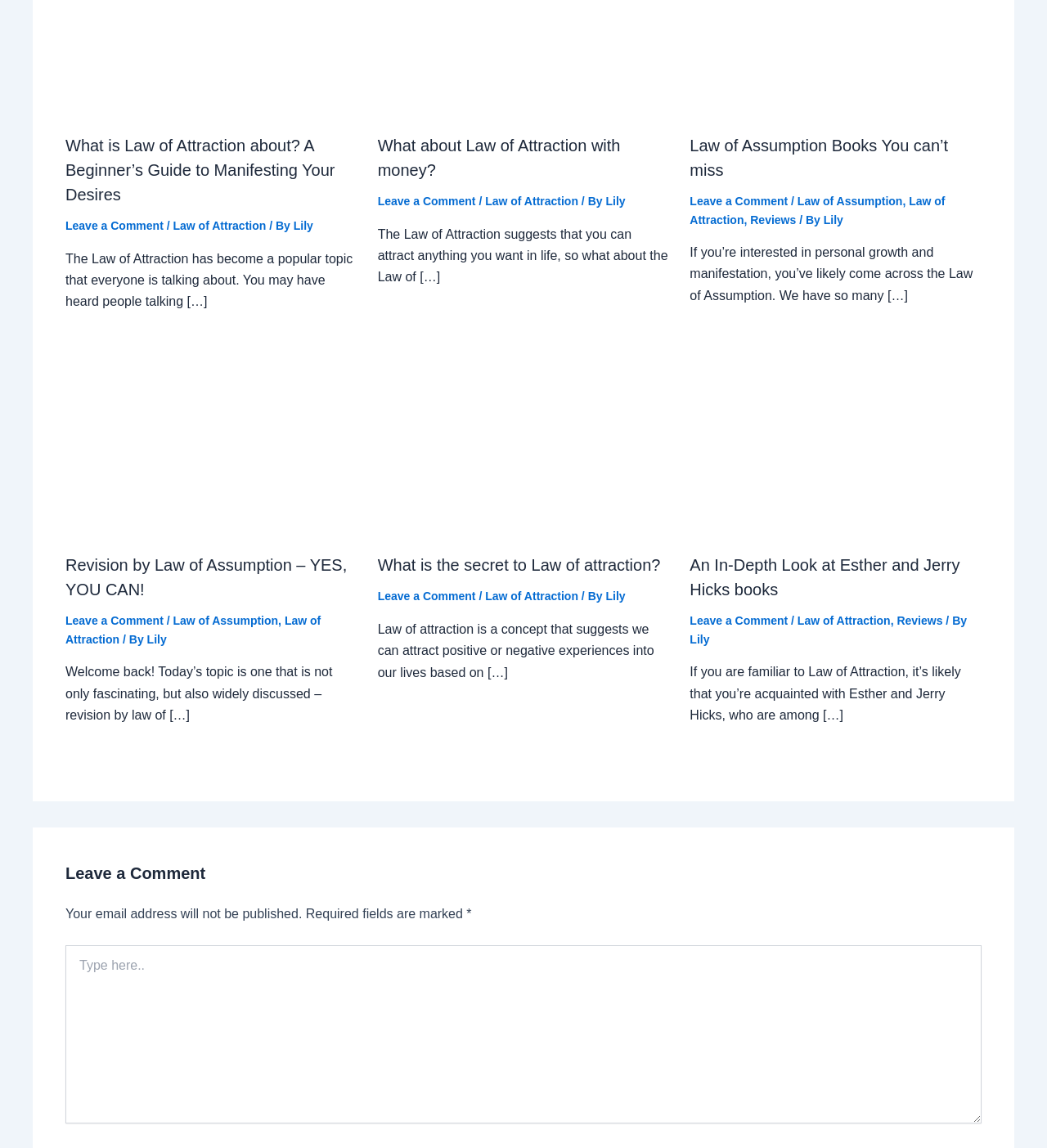Please mark the bounding box coordinates of the area that should be clicked to carry out the instruction: "Read the article 'Revision by Law of Assumption – YES, YOU CAN!'".

[0.062, 0.392, 0.341, 0.404]